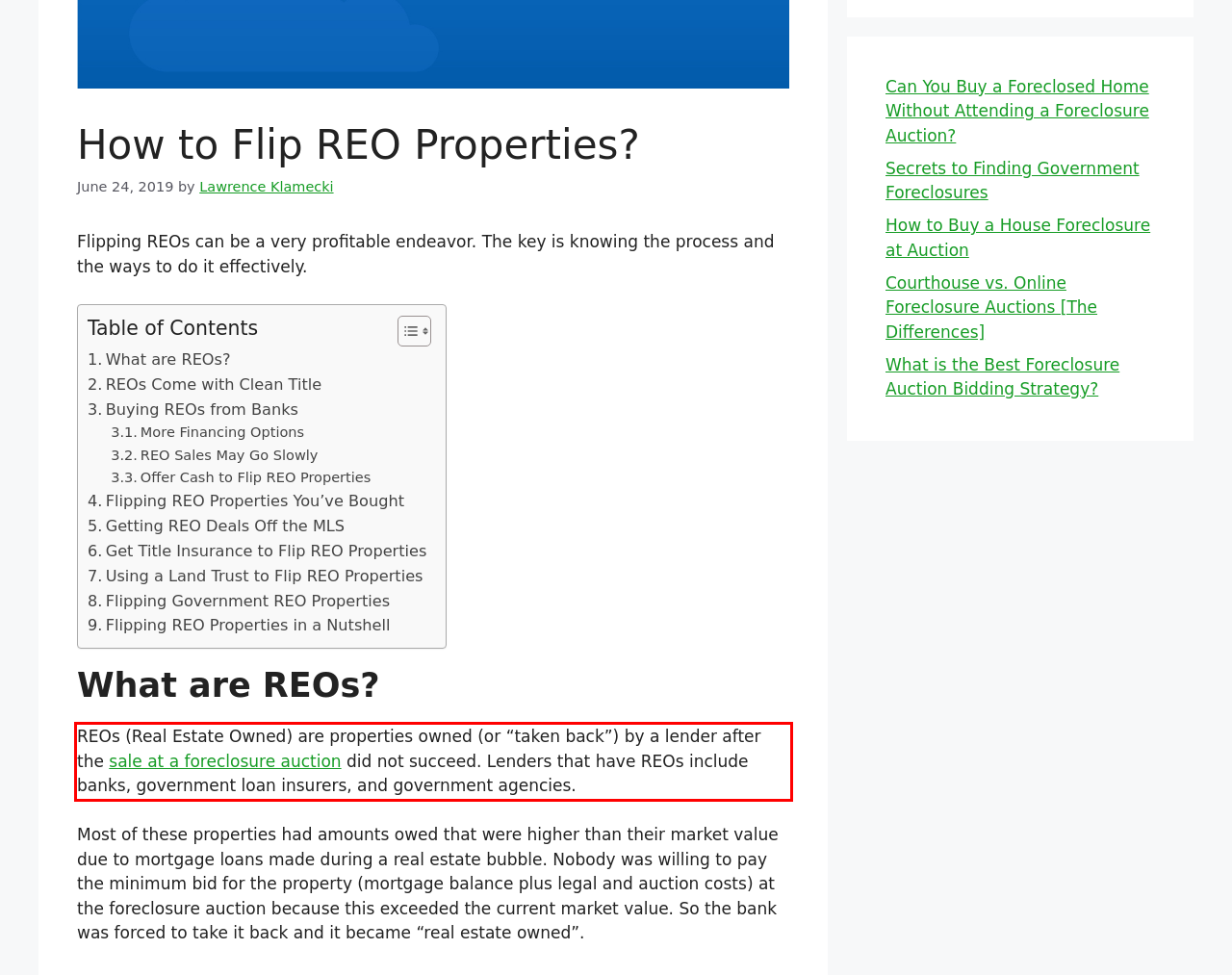Please perform OCR on the text within the red rectangle in the webpage screenshot and return the text content.

REOs (Real Estate Owned) are properties owned (or “taken back”) by a lender after the sale at a foreclosure auction did not succeed. Lenders that have REOs include banks, government loan insurers, and government agencies.